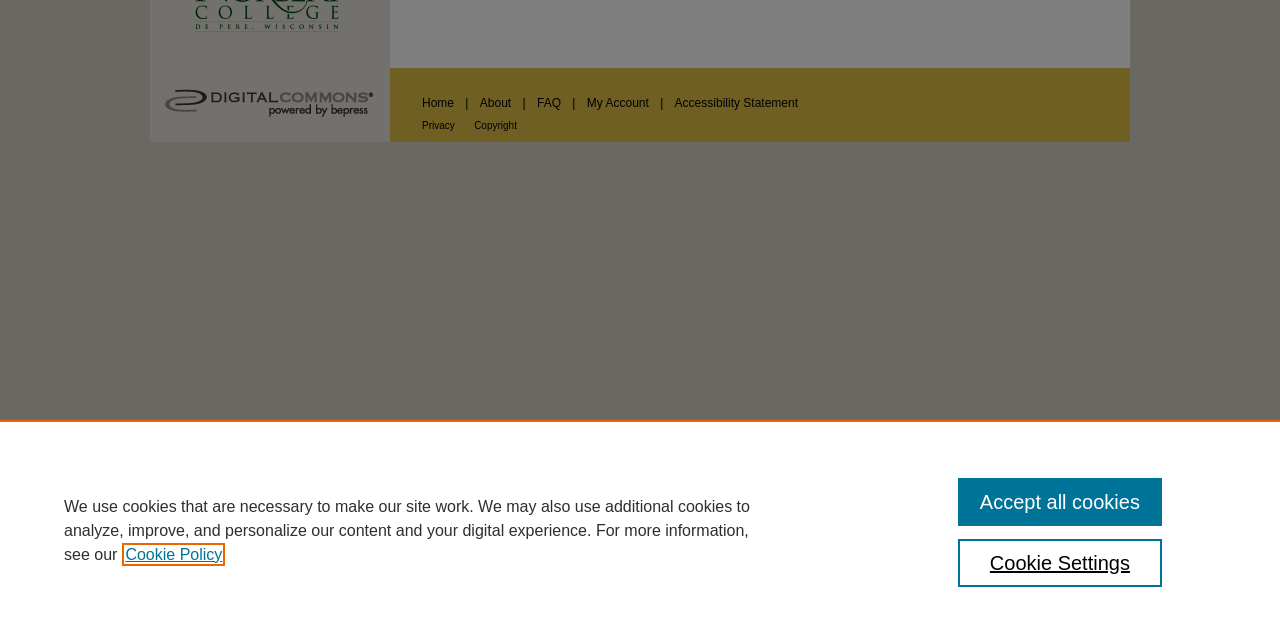Identify the bounding box coordinates for the UI element described as: "Elsevier - Digital Commons".

[0.117, 0.106, 0.305, 0.222]